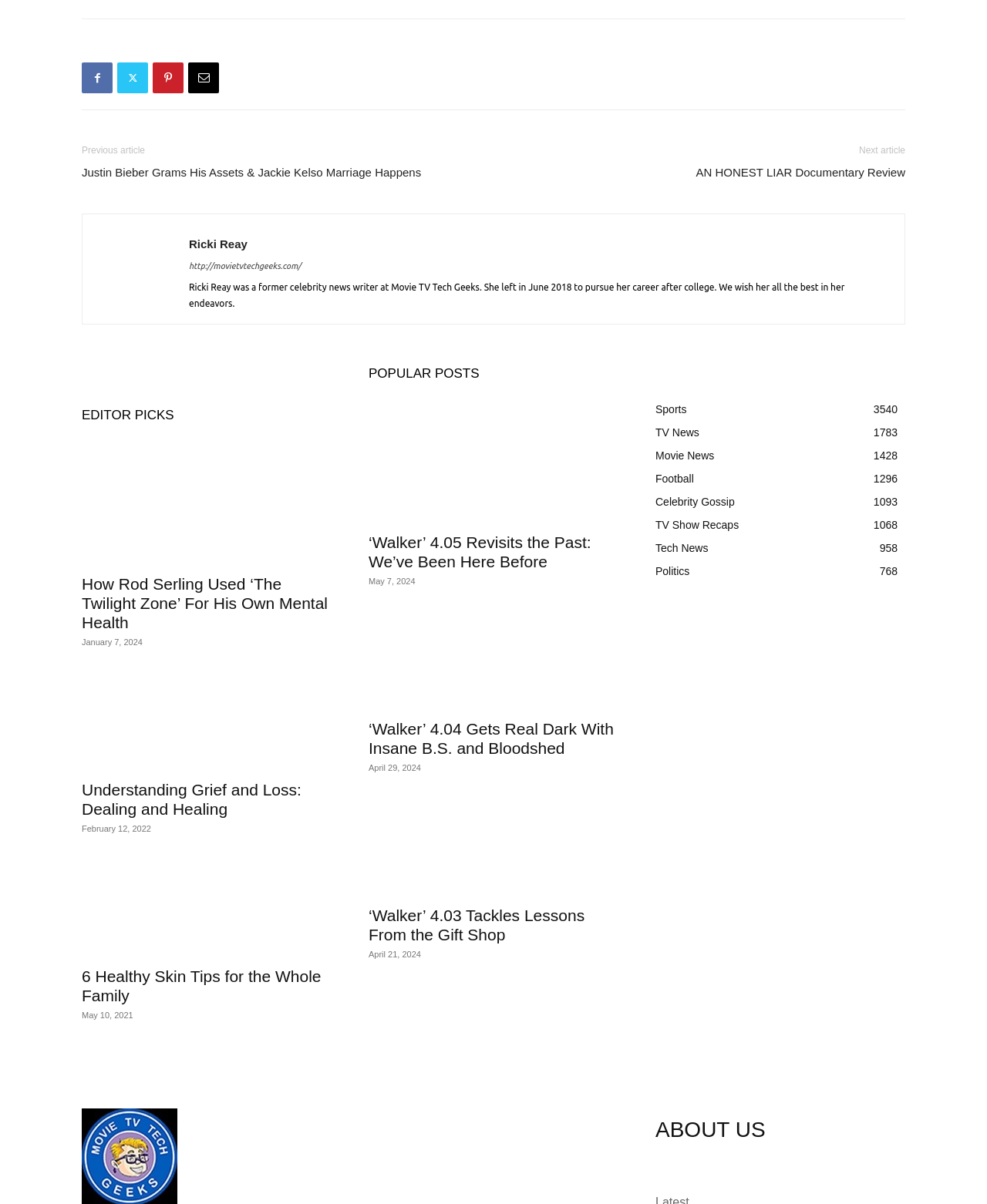Using the element description: "TV Show Recaps1068", determine the bounding box coordinates for the specified UI element. The coordinates should be four float numbers between 0 and 1, [left, top, right, bottom].

[0.664, 0.431, 0.749, 0.441]